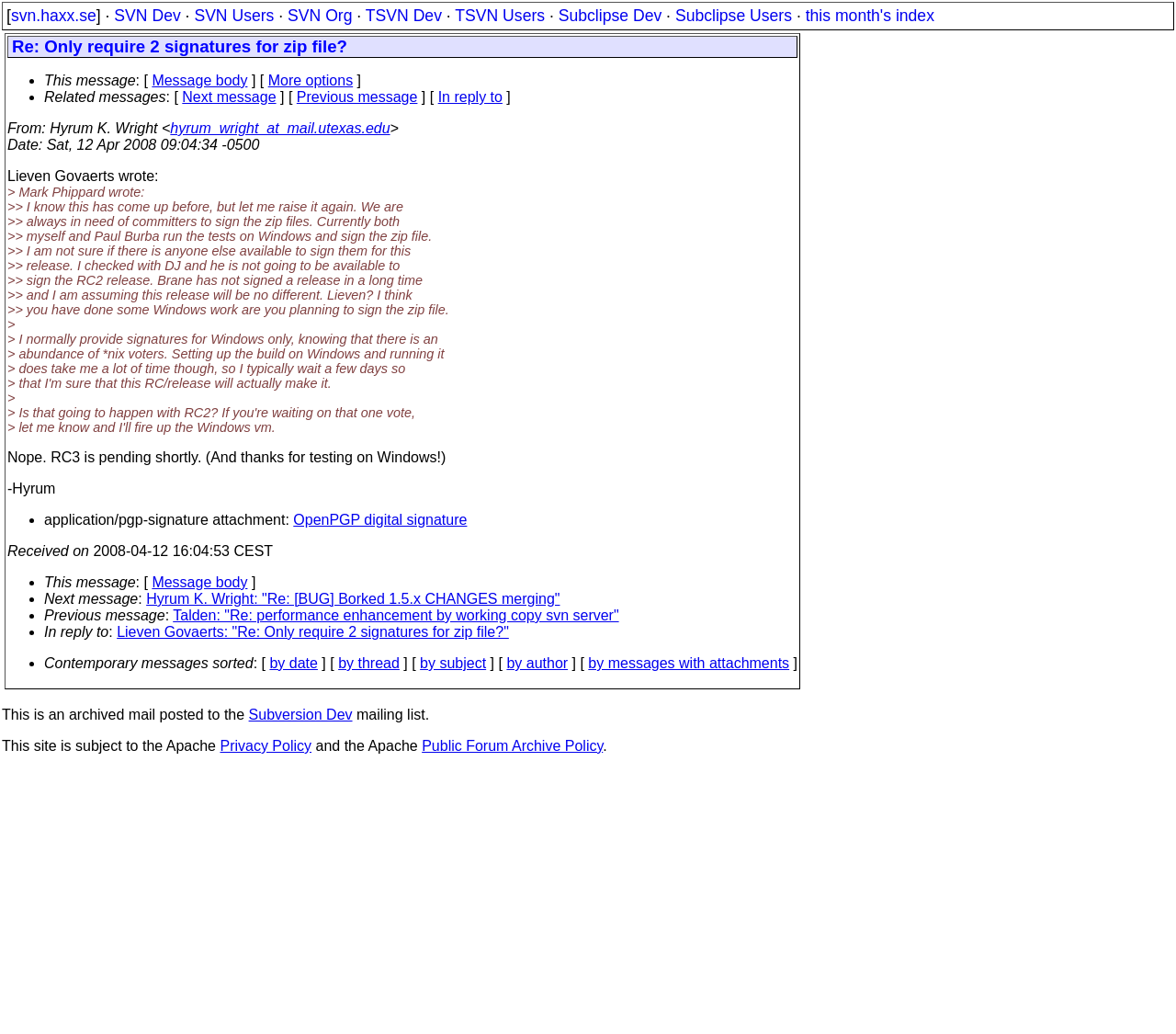Please identify the bounding box coordinates of the clickable area that will fulfill the following instruction: "Open search". The coordinates should be in the format of four float numbers between 0 and 1, i.e., [left, top, right, bottom].

None